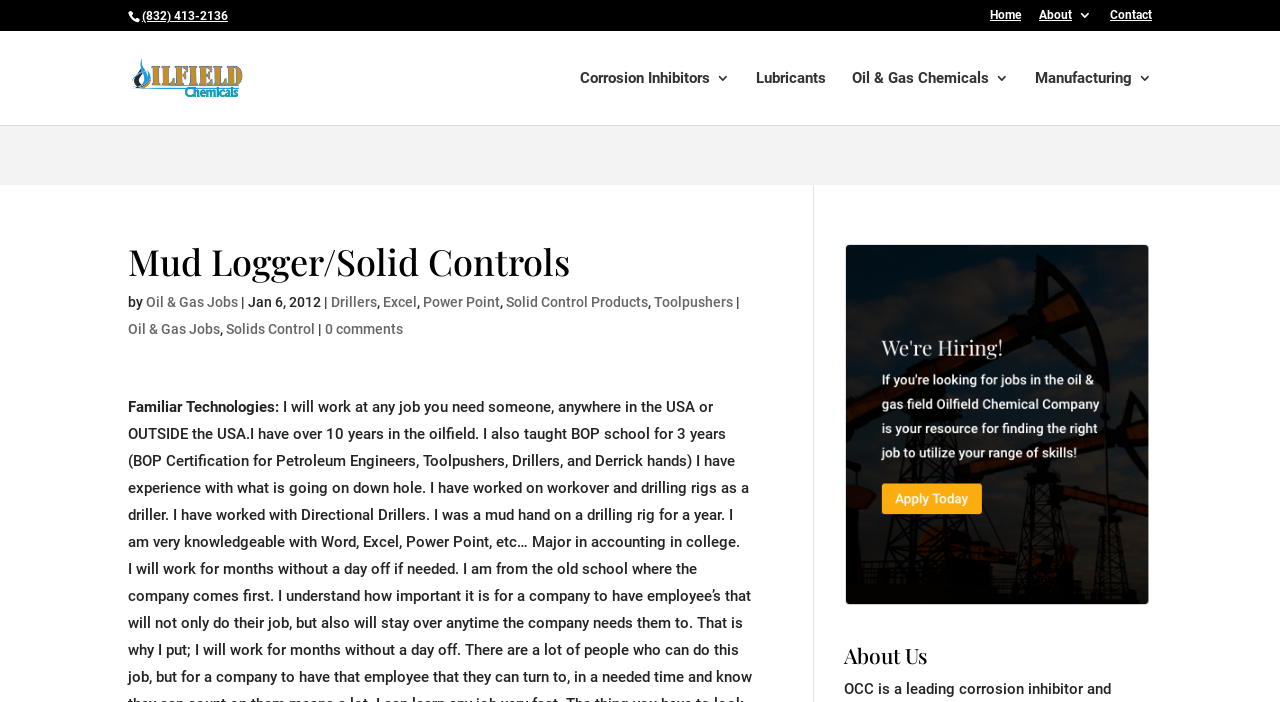Please look at the image and answer the question with a detailed explanation: How many years of experience does the author have in the oilfield?

I read the text on the webpage and found that the author mentions having over 10 years of experience in the oilfield industry.